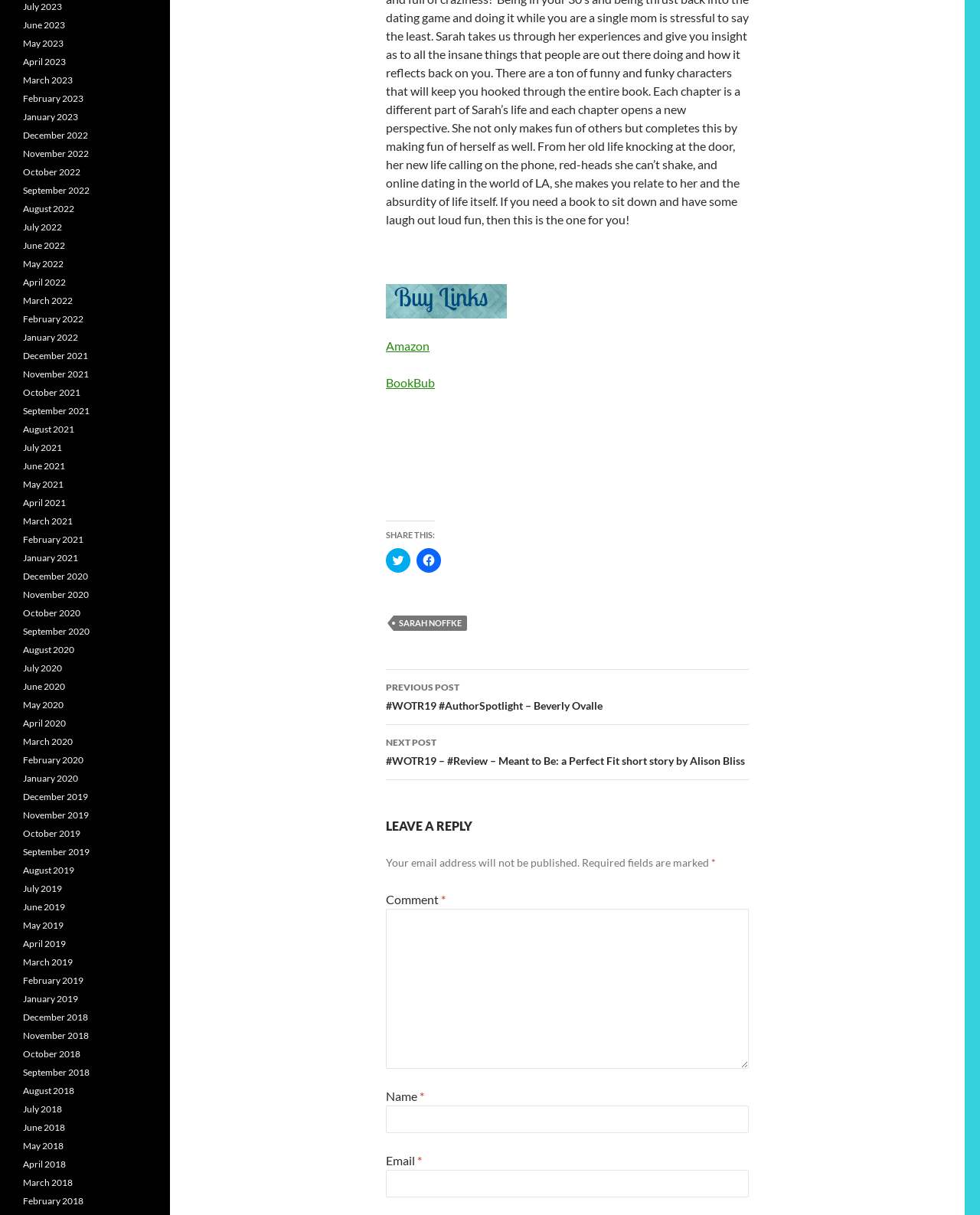Find the bounding box coordinates of the clickable area that will achieve the following instruction: "Click to share on Twitter".

[0.394, 0.451, 0.419, 0.471]